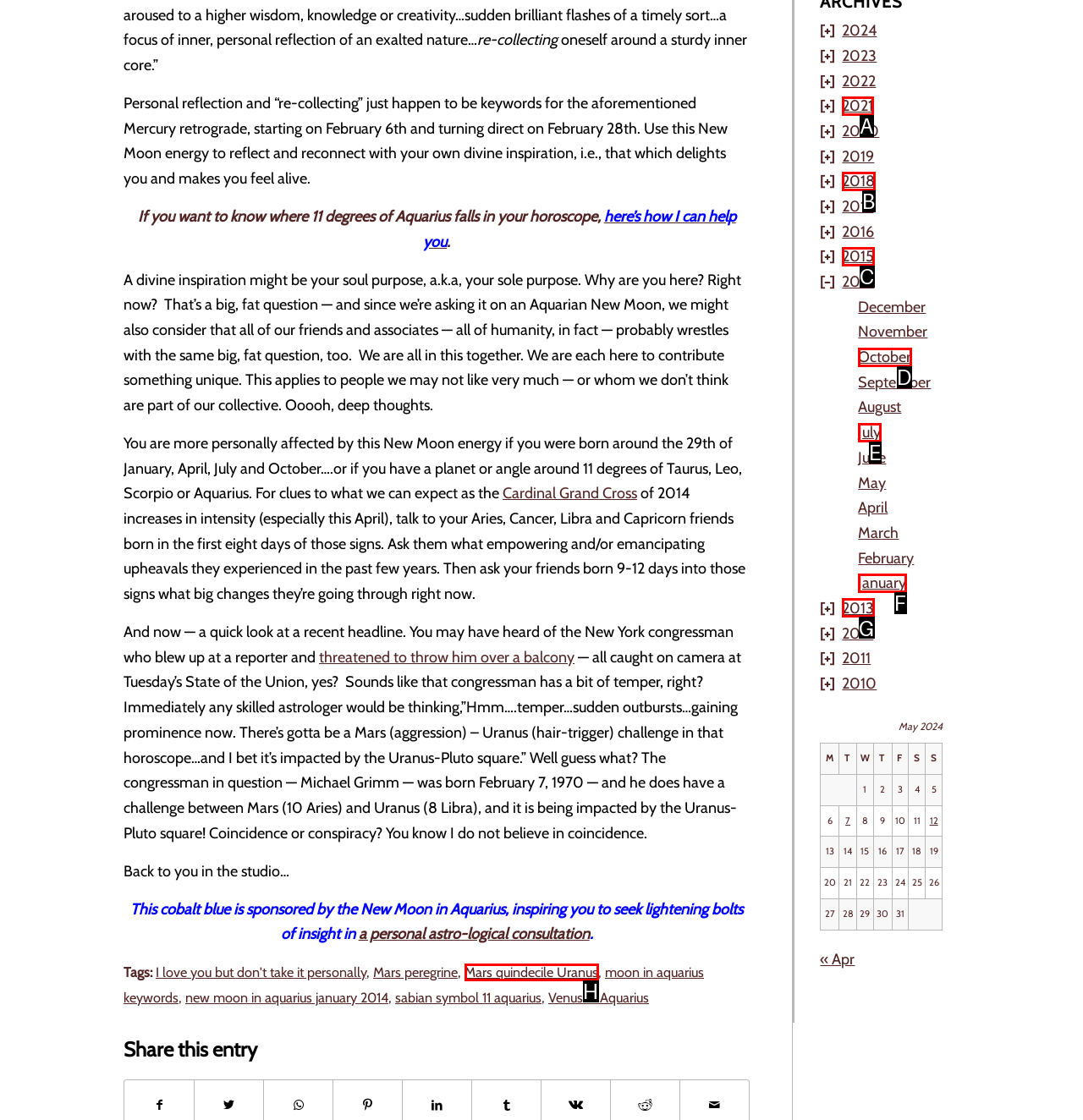Determine the UI element that matches the description: Mars quindecile Uranus
Answer with the letter from the given choices.

H